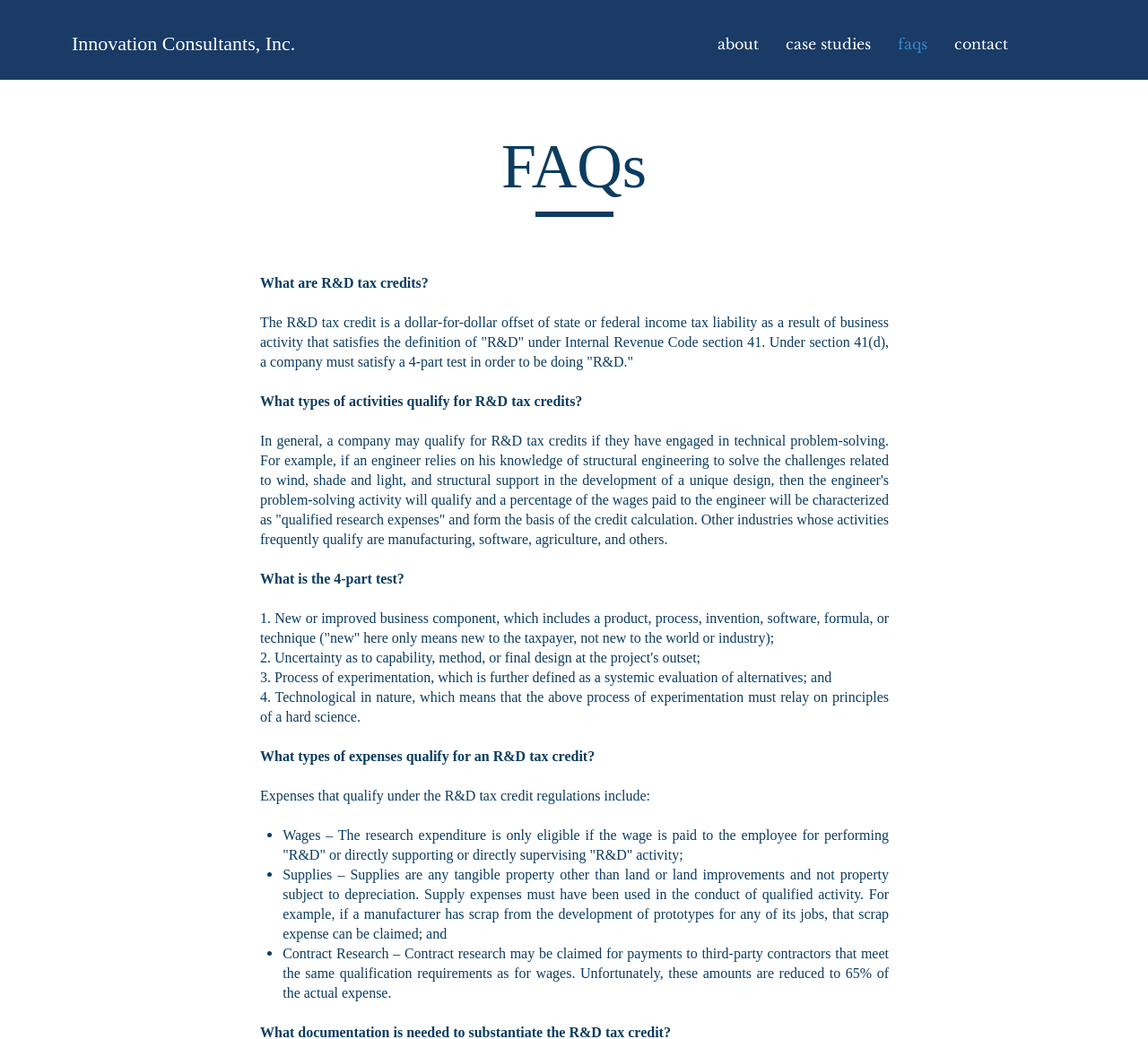What is the fourth part of the 4-part test?
Using the image as a reference, give an elaborate response to the question.

I found the answer by reading the StaticText element that describes the 4-part test, which is located below the 'What is the 4-part test?' question.